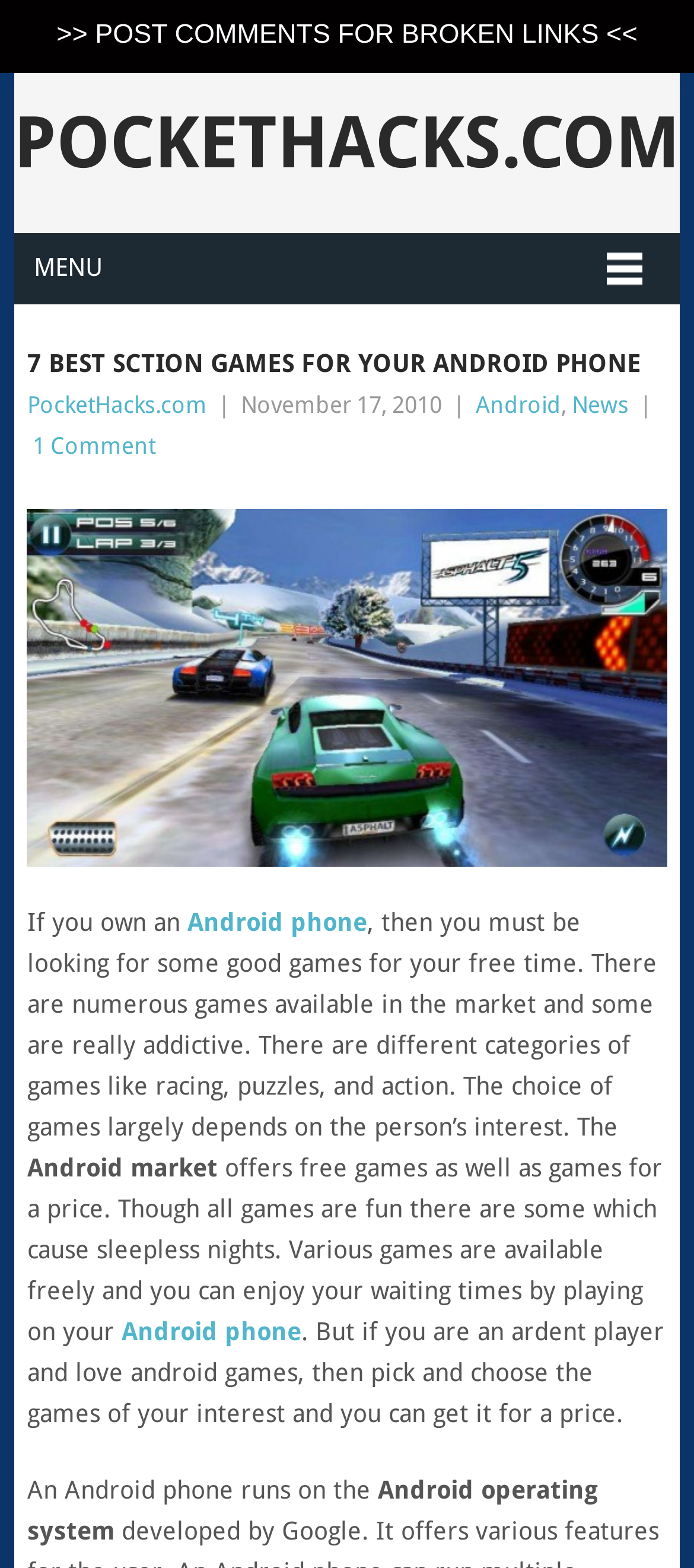Identify and provide the text content of the webpage's primary headline.

7 BEST SCTION GAMES FOR YOUR ANDROID PHONE